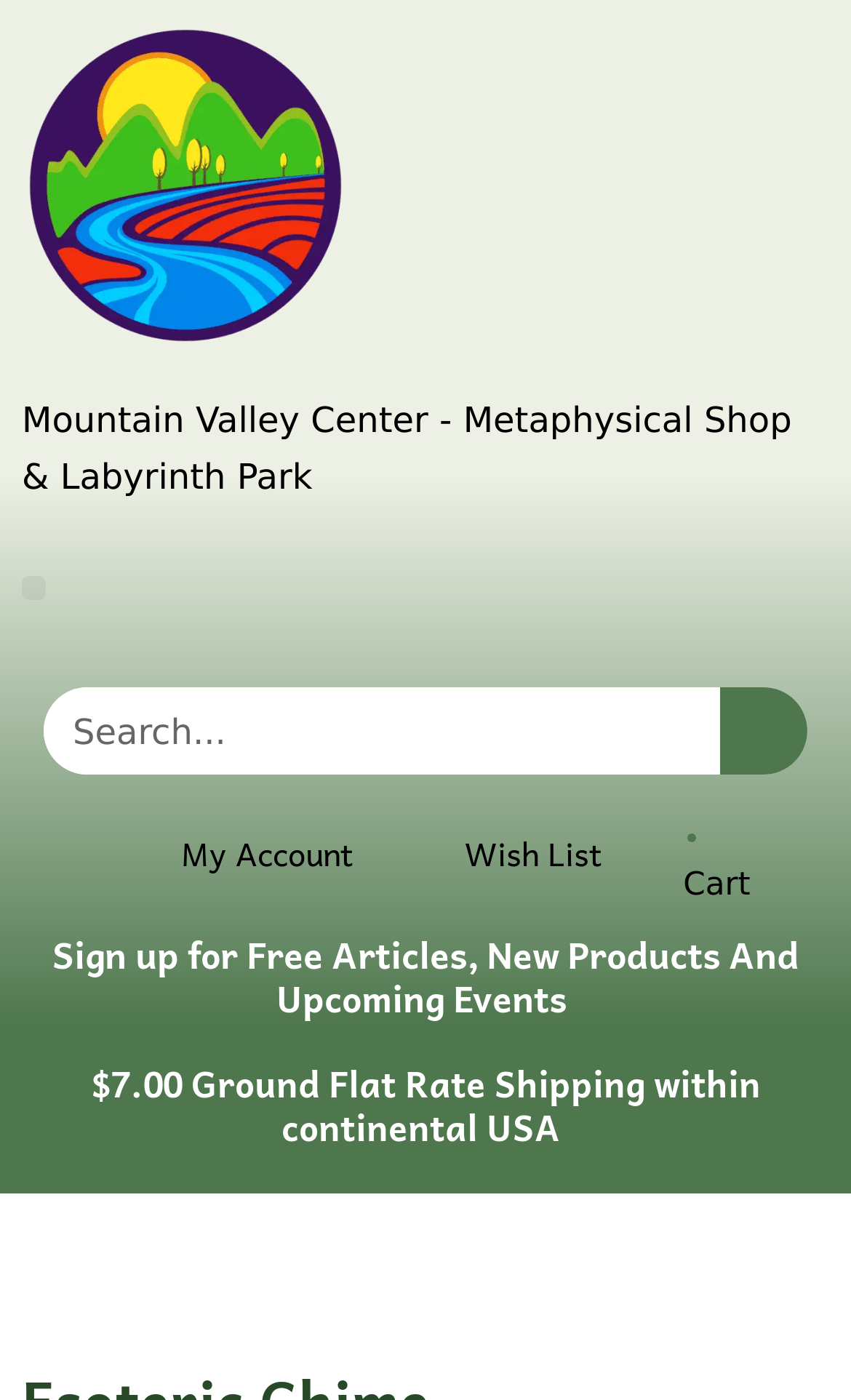Please provide a short answer using a single word or phrase for the question:
What is the shipping rate within continental USA?

$7.00